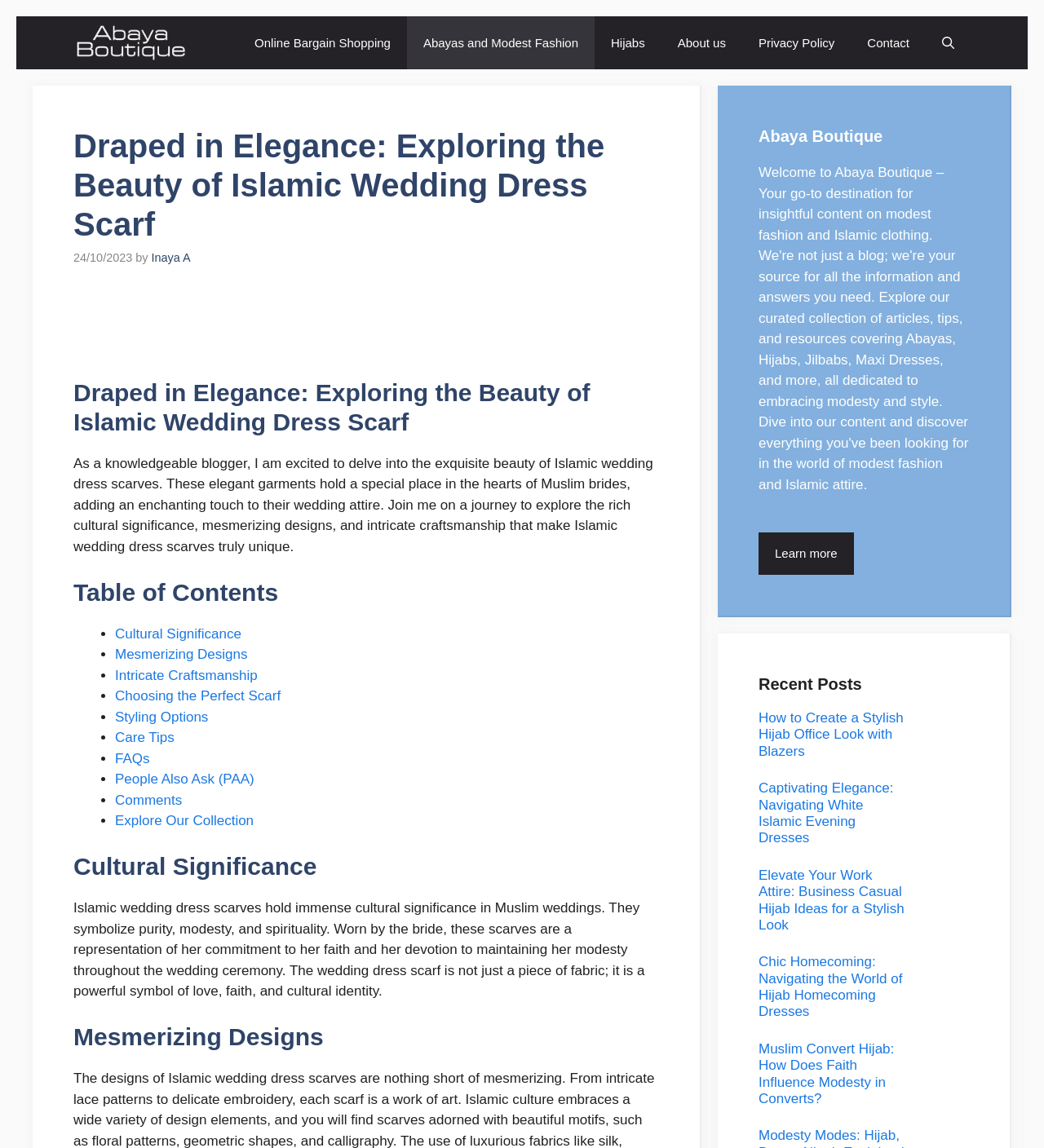Find the bounding box coordinates of the element you need to click on to perform this action: 'View the 'How to Create a Stylish Hijab Office Look with Blazers' post'. The coordinates should be represented by four float values between 0 and 1, in the format [left, top, right, bottom].

[0.727, 0.619, 0.868, 0.662]